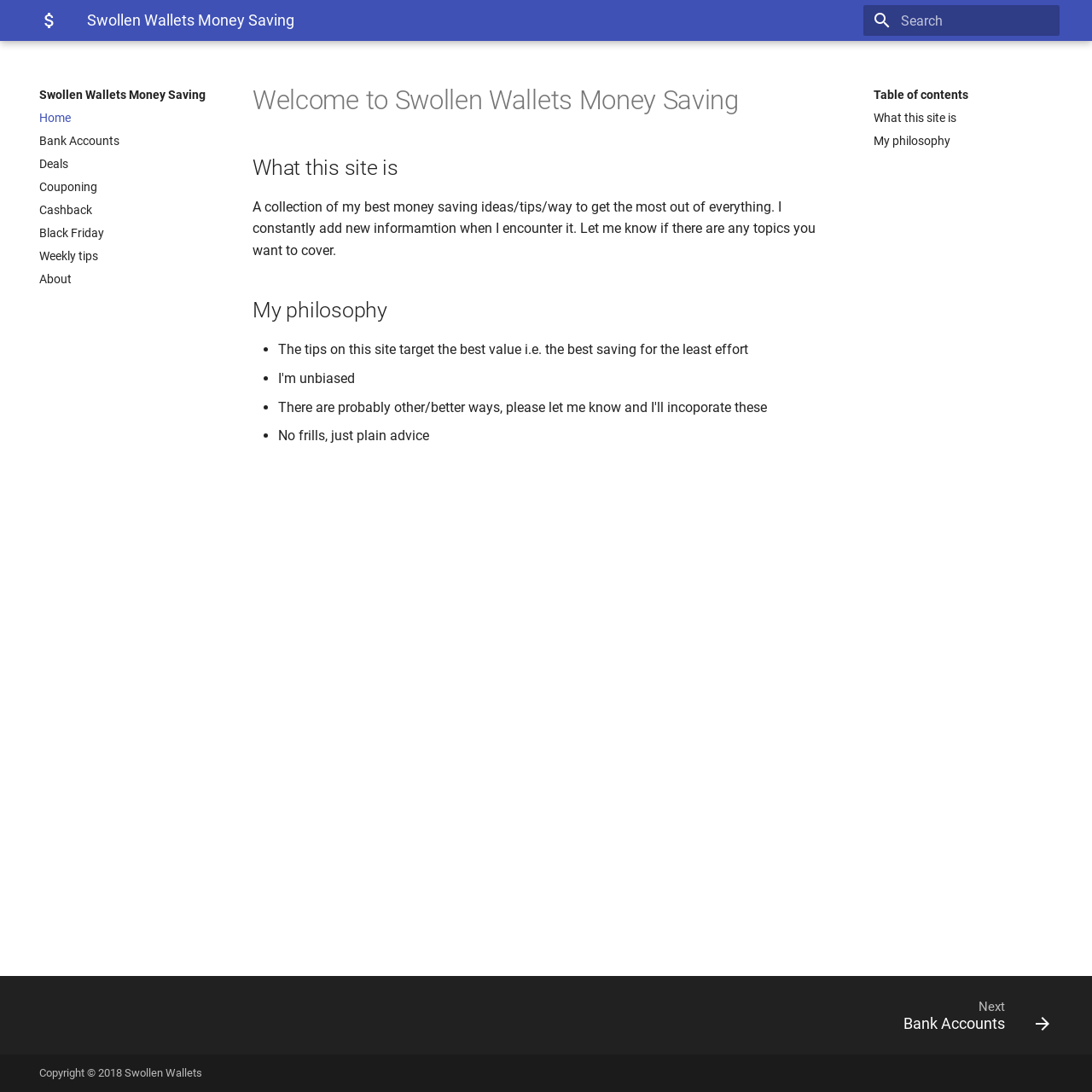What is the purpose of this website?
Give a thorough and detailed response to the question.

I inferred the purpose of the website by reading the introductory text, which says 'A collection of my best money saving ideas/tips/way to get the most out of everything.' This suggests that the website is dedicated to sharing money-saving ideas and tips.